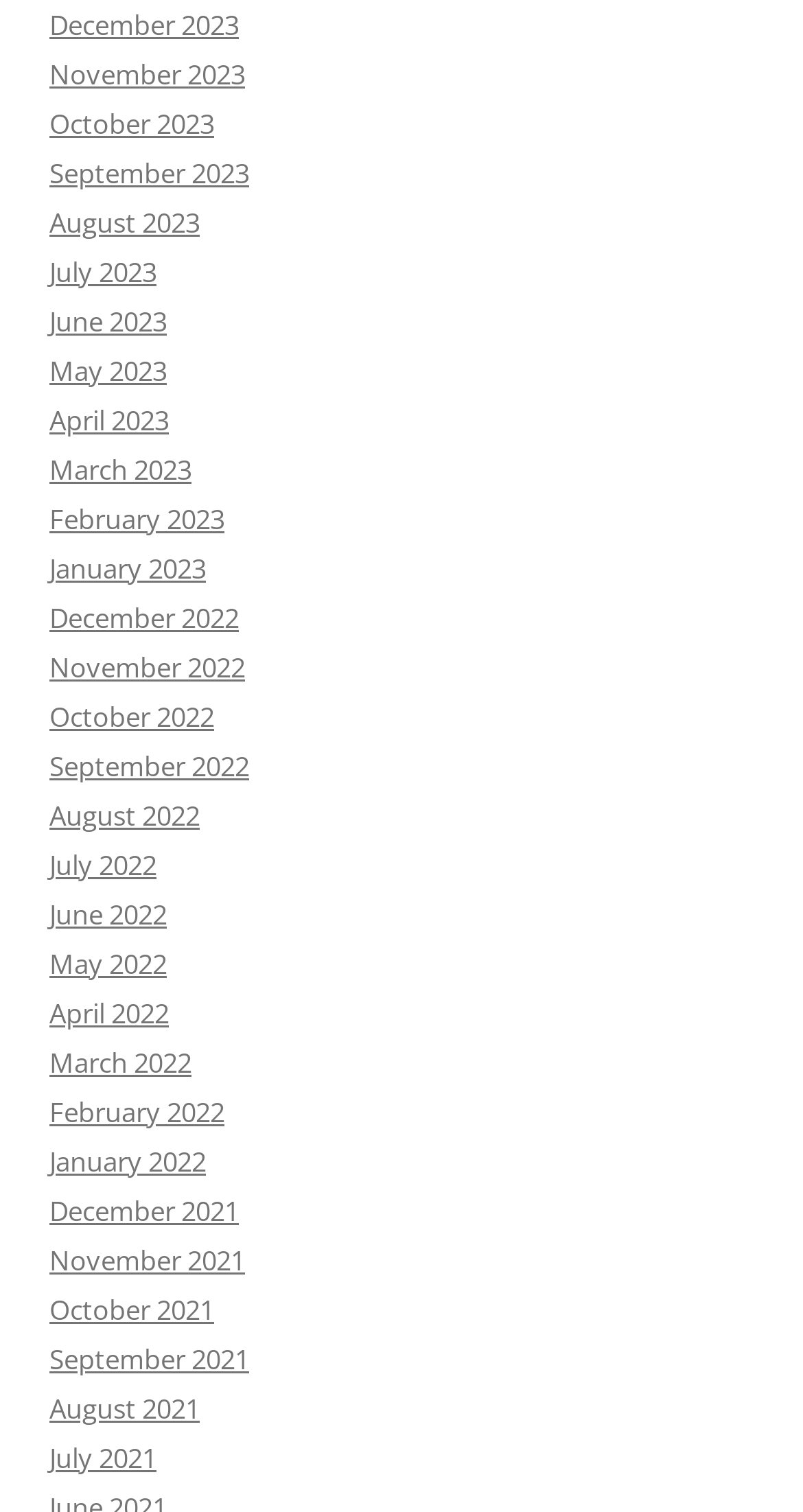Answer briefly with one word or phrase:
What is the latest month listed on the webpage?

December 2023